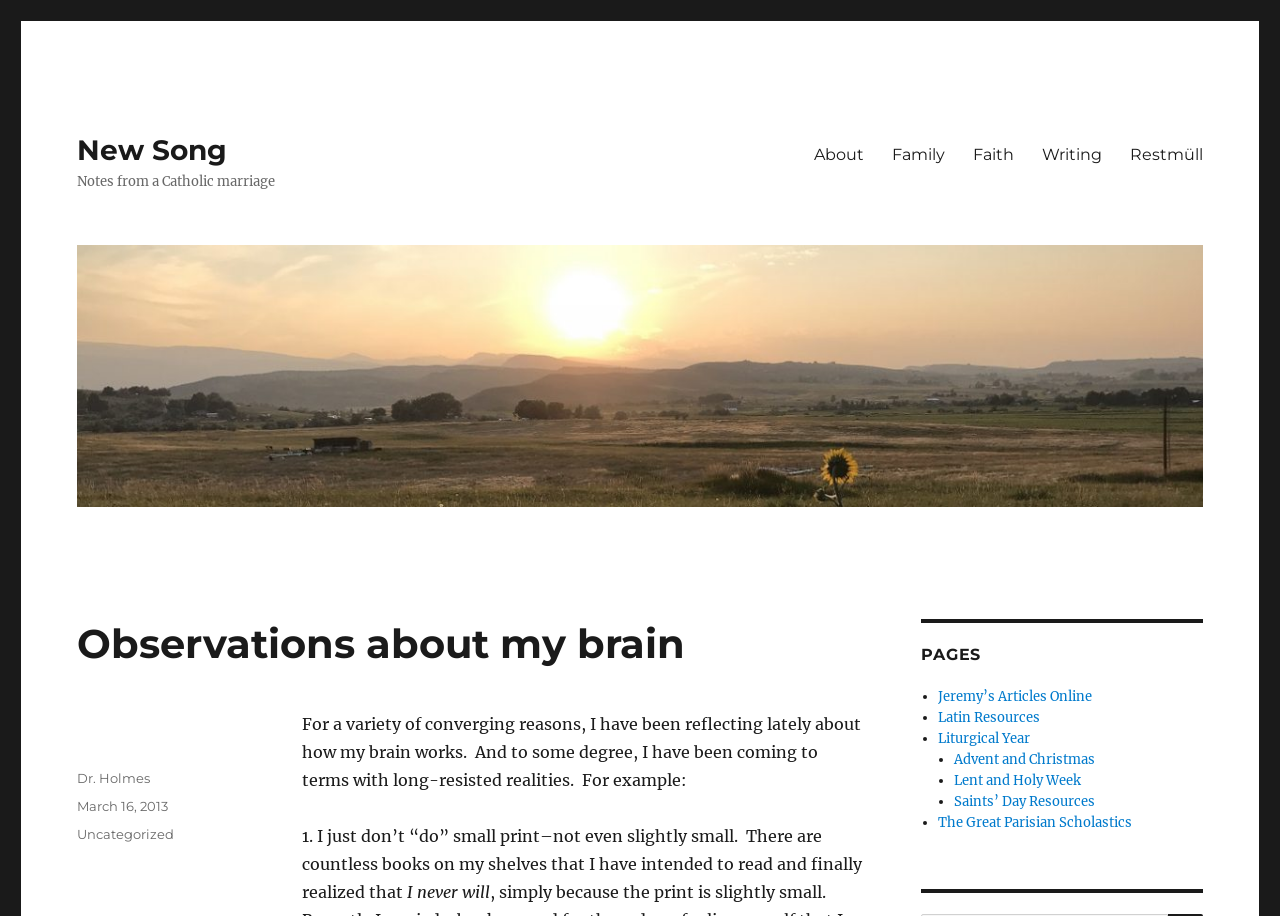Based on the element description, predict the bounding box coordinates (top-left x, top-left y, bottom-right x, bottom-right y) for the UI element in the screenshot: Writing

[0.803, 0.145, 0.872, 0.191]